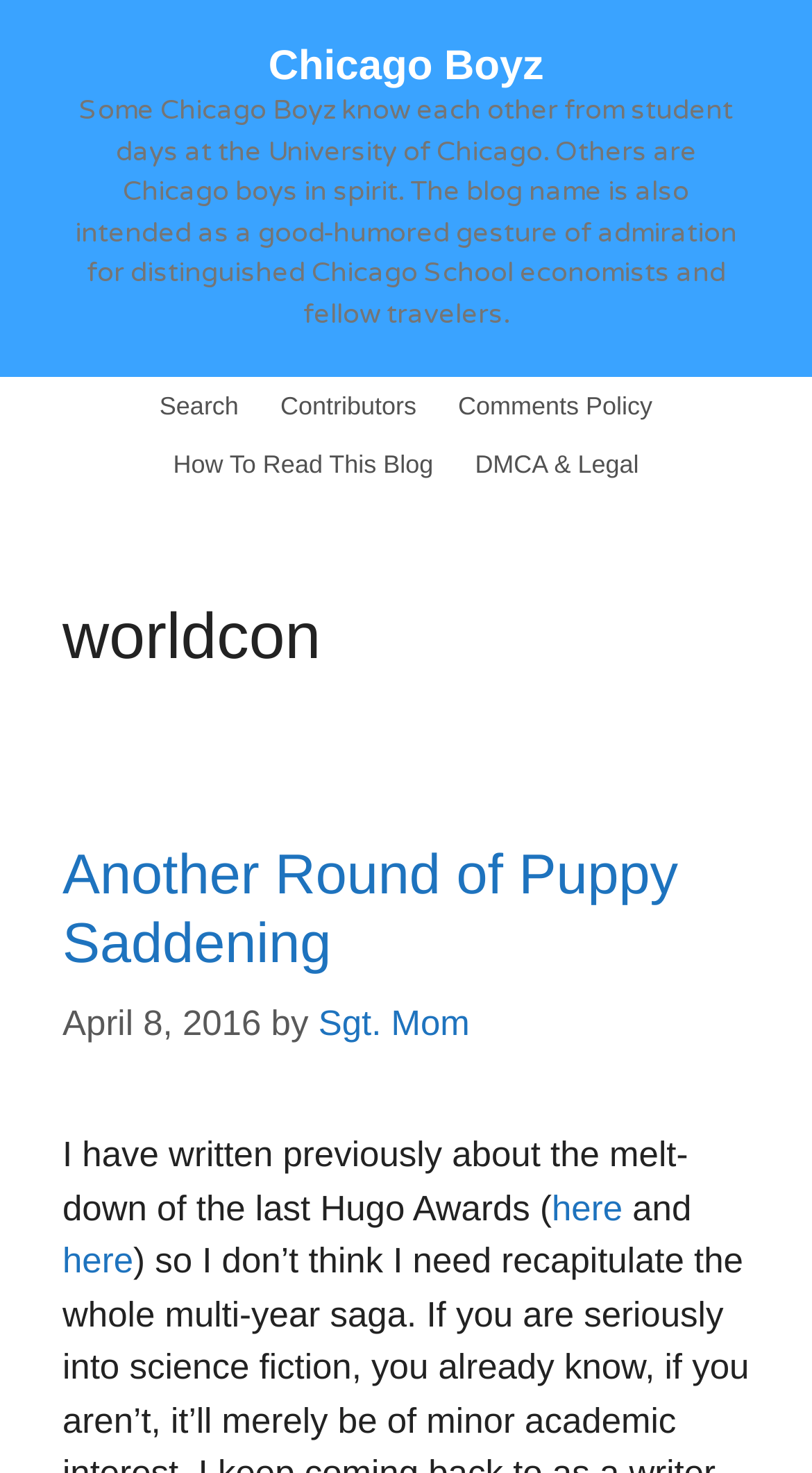Answer the following query concisely with a single word or phrase:
What is the purpose of the 'Search' link?

To search the blog